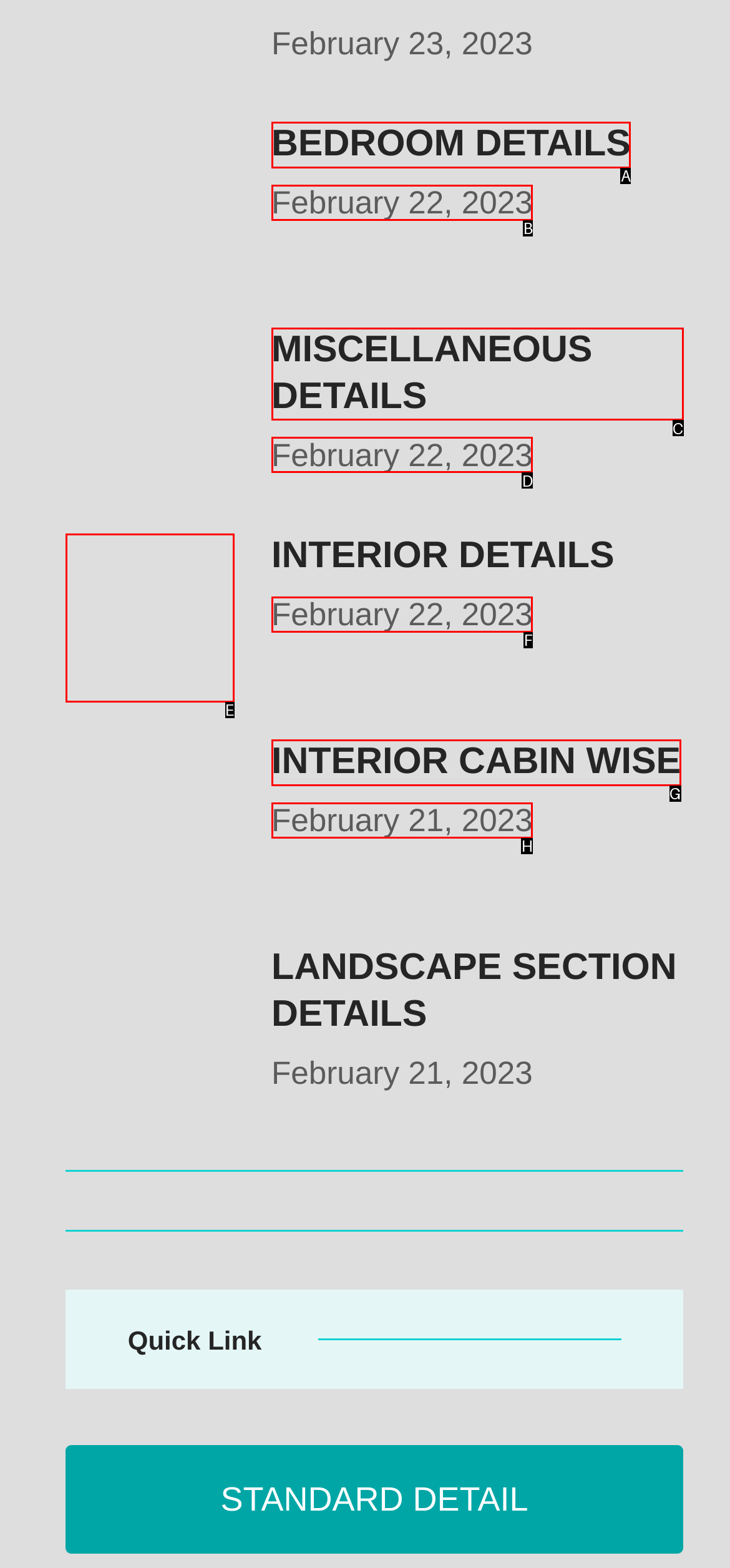Find the HTML element that suits the description: February 22, 2023
Indicate your answer with the letter of the matching option from the choices provided.

F